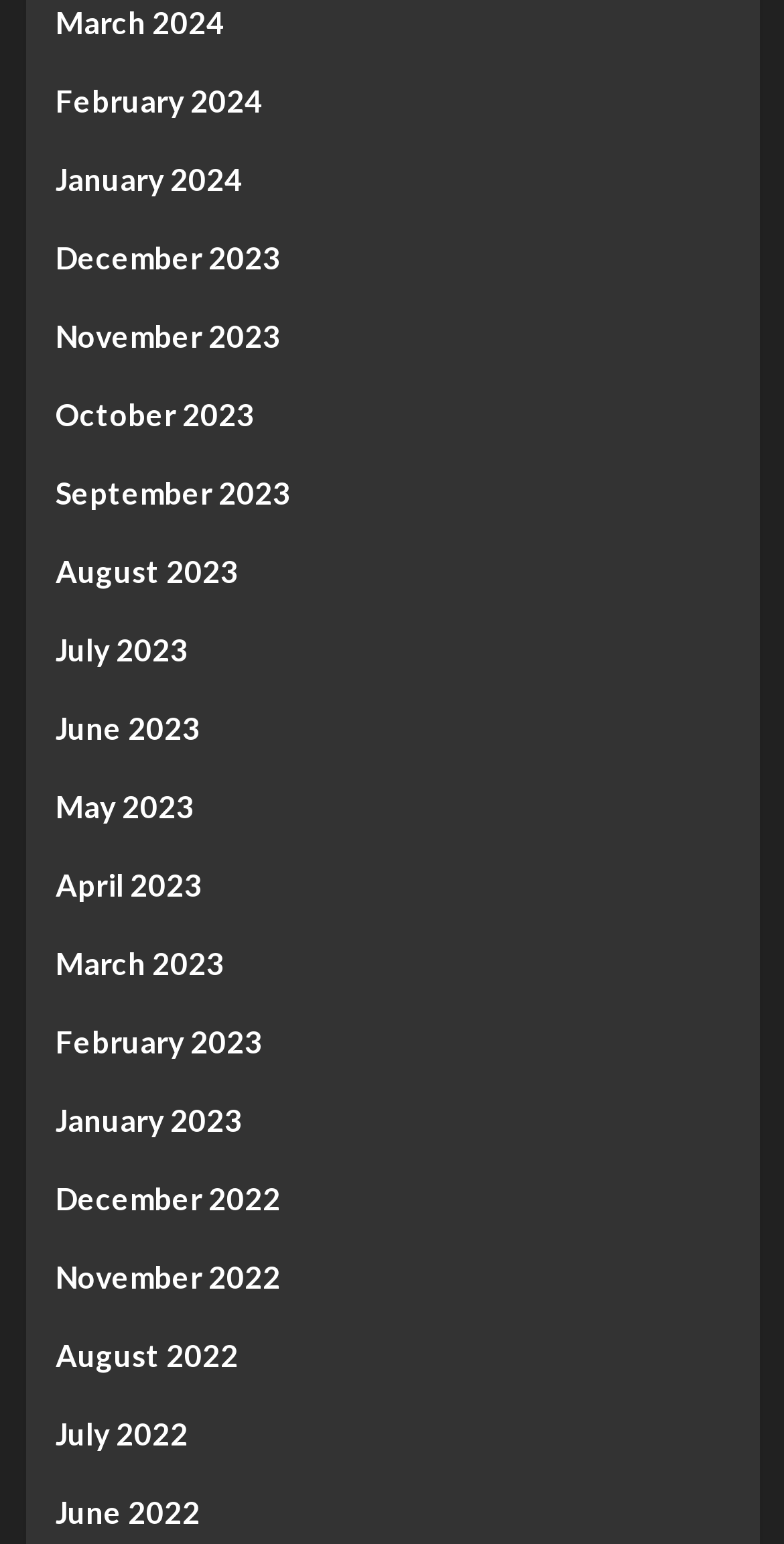Locate the bounding box coordinates of the region to be clicked to comply with the following instruction: "browse August 2022". The coordinates must be four float numbers between 0 and 1, in the form [left, top, right, bottom].

[0.071, 0.862, 0.929, 0.912]